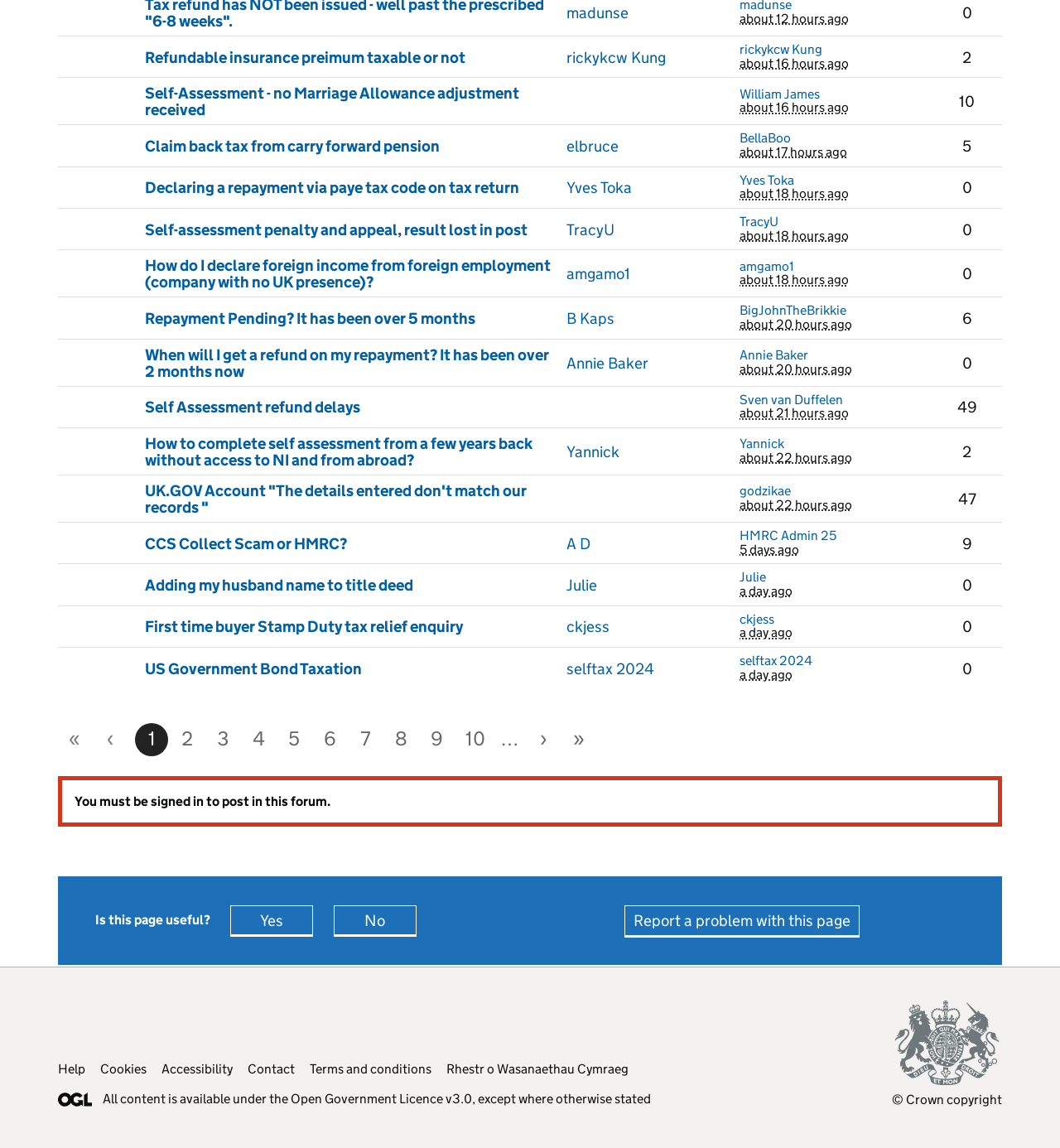Please find the bounding box coordinates in the format (top-left x, top-left y, bottom-right x, bottom-right y) for the given element description. Ensure the coordinates are floating point numbers between 0 and 1. Description: HMRC Admin 25

[0.698, 0.461, 0.858, 0.473]